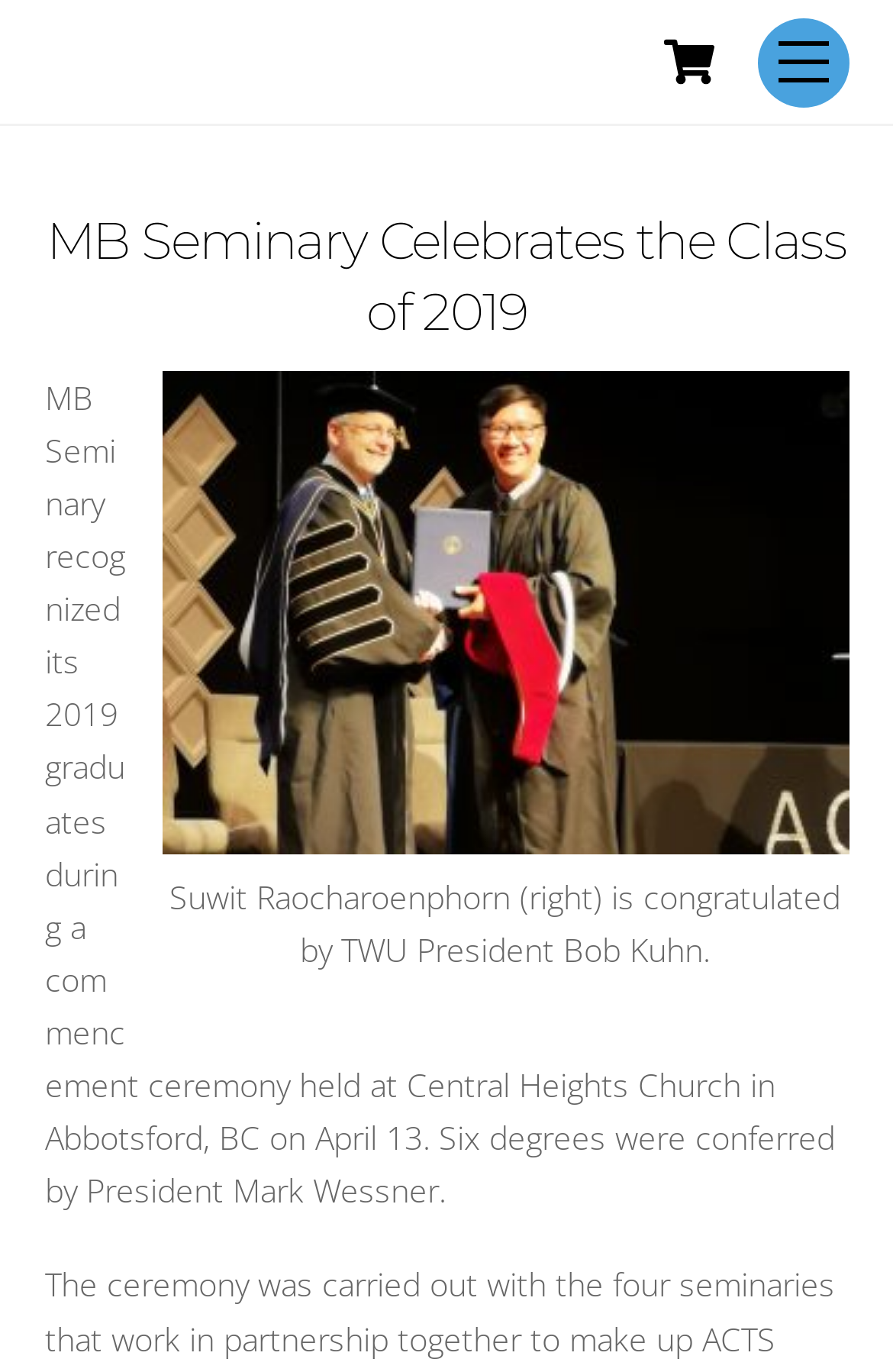Given the description Cart, predict the bounding box coordinates of the UI element. Ensure the coordinates are in the format (top-left x, top-left y, bottom-right x, bottom-right y) and all values are between 0 and 1.

[0.719, 0.012, 0.822, 0.078]